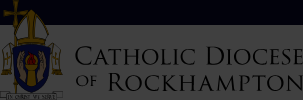Provide a thorough description of the image presented.

The image features the logo of the Catholic Diocese of Rockhampton, prominently displaying the text "CATHOLIC DIOCESE of ROCKHAMPTON." This representation is adorned with symbolic elements, including a bishop's mitre and a cross, along with a vibrant emblem featuring a chalice and flame, which signify the diocese's commitment to faith and service. The design combines traditional religious imagery with clear textual representation, effectively embodying the identity of the diocese and its mission within the Catholic community. This logo serves as a vital visual element on the associated webpage, connecting visitors to the diocese’s activities and outreach initiatives.